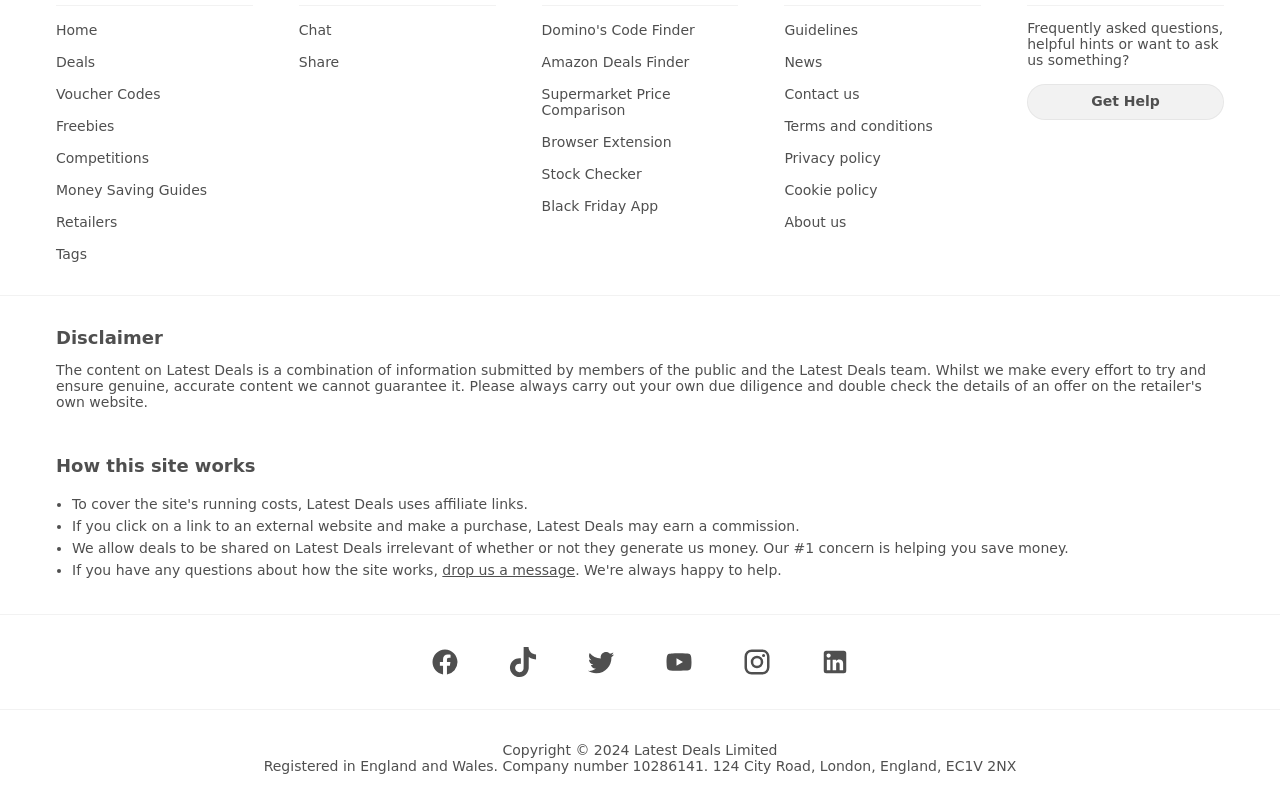Find the bounding box of the web element that fits this description: "aria-label="Twitter / X"".

[0.458, 0.802, 0.481, 0.839]